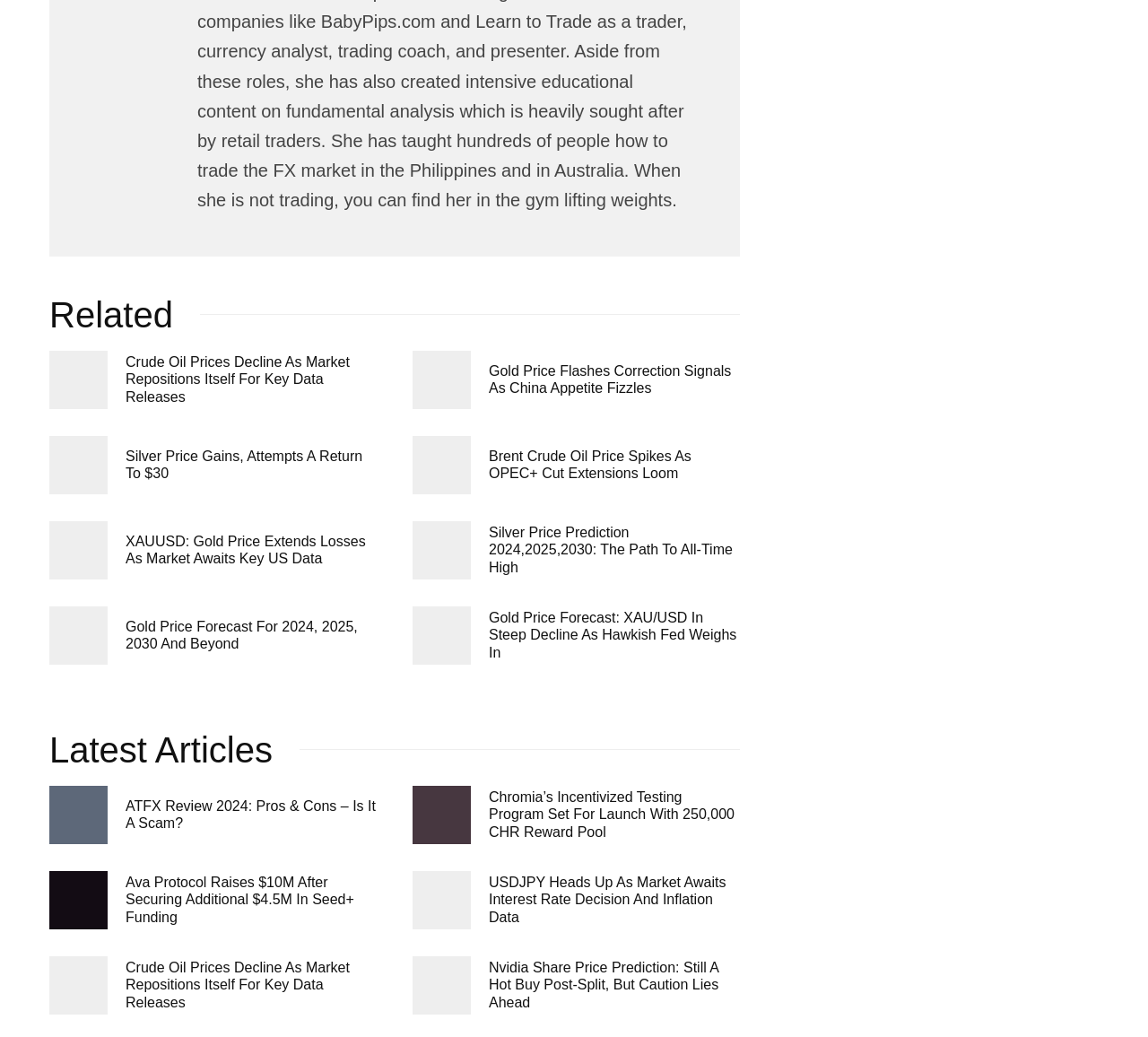Provide the bounding box coordinates of the HTML element this sentence describes: "aria-label="link" title="Gold Rings"".

[0.043, 0.502, 0.094, 0.558]